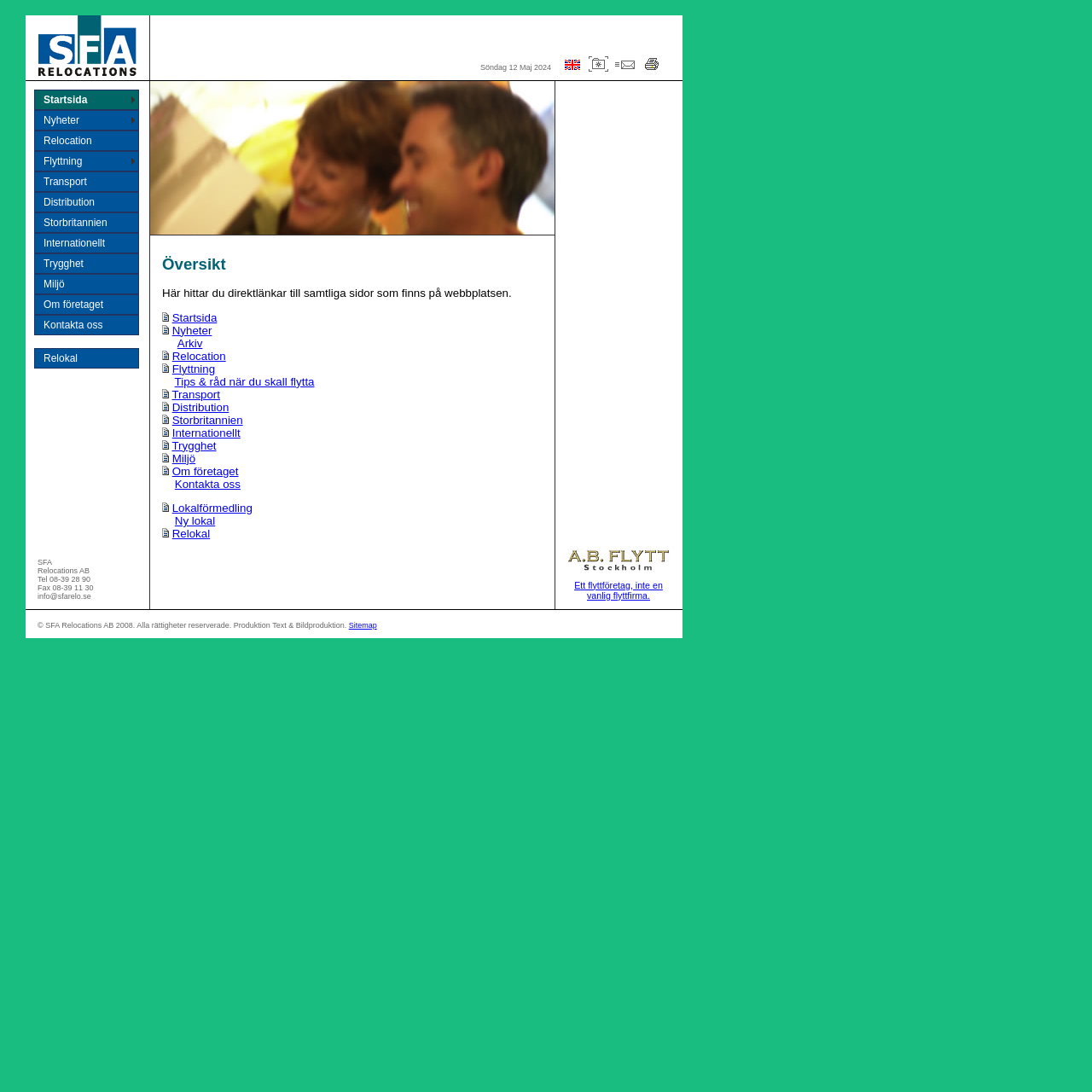Provide an in-depth caption for the contents of the webpage.

The webpage is about Relokal SFA Relocations, a company that provides relocation services. At the top of the page, there is a navigation menu with links to various sections of the website, including the homepage, news, relocation, moving tips, transport, distribution, and more. Below the navigation menu, there is a table with several rows and columns. The first row contains a link to the homepage, a date "Söndag 12 Maj 2024", and an image. The second row contains an image, and the third row contains a list of links to various sections of the website, including relocation, moving tips, transport, and more.

Below the table, there is a section with the heading "Översikt" (Overview), which contains a list of links to various pages on the website, including the homepage, news, relocation, moving tips, and more. Each link is accompanied by an image. The section also contains some empty space and a few non-breaking space characters.

At the bottom of the page, there is a footer section with the company's contact information, including phone number, fax number, and email address.

There are a total of 11 images on the page, most of which are small icons accompanying the links. The page has a simple and organized layout, with a focus on providing easy access to various sections of the website.